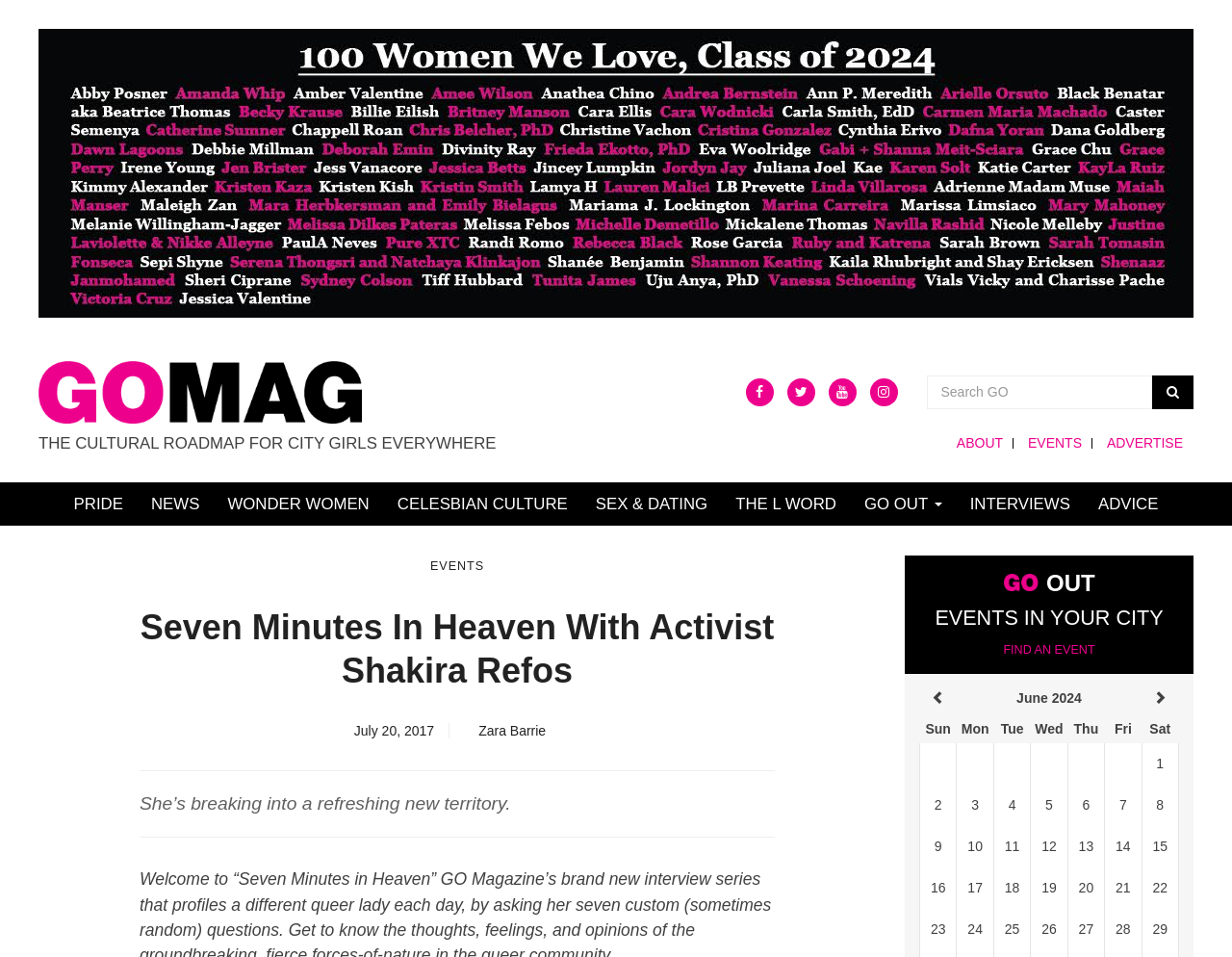Using the provided description: "GO Out", find the bounding box coordinates of the corresponding UI element. The output should be four float numbers between 0 and 1, in the format [left, top, right, bottom].

[0.691, 0.504, 0.775, 0.549]